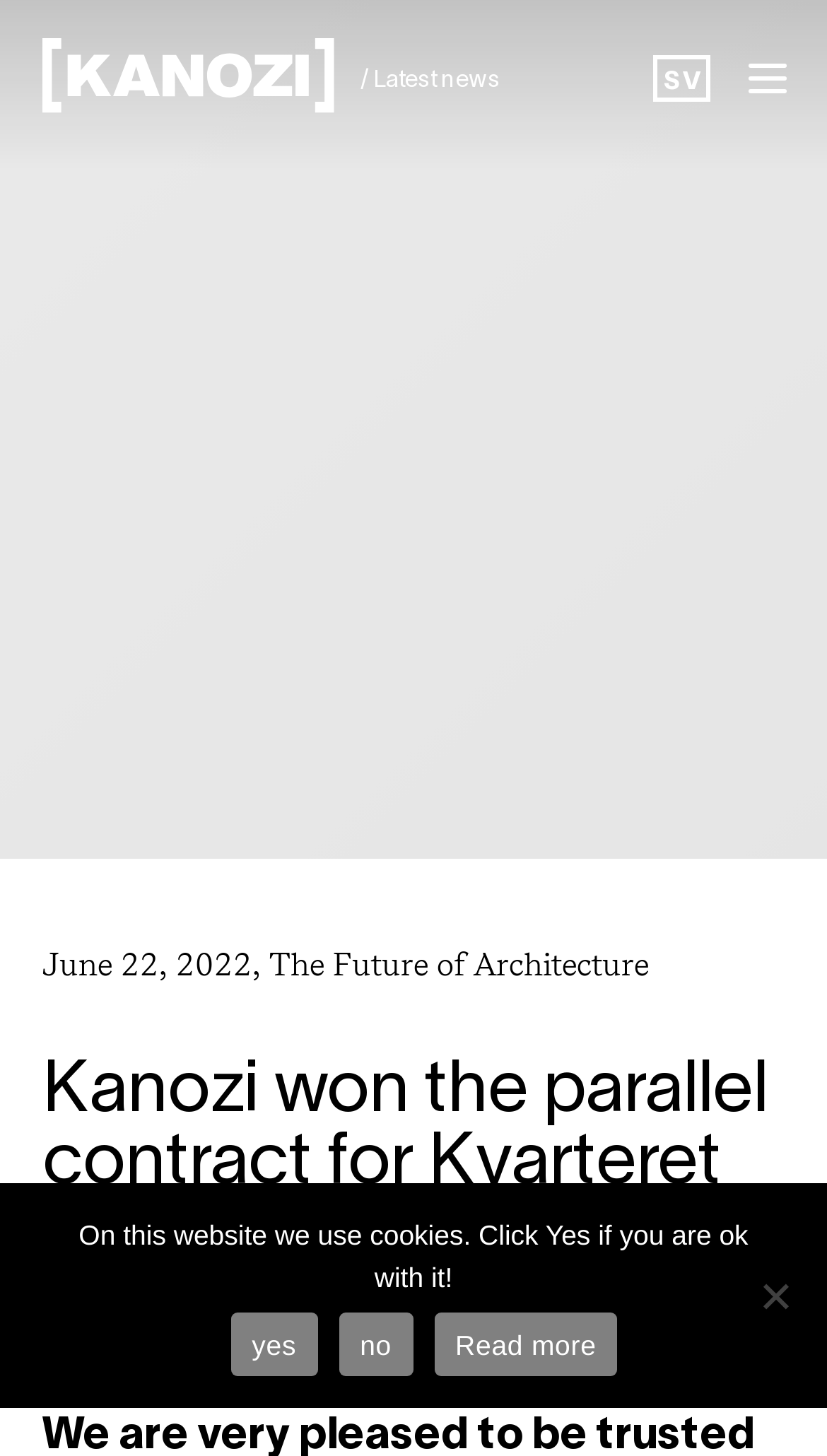Identify and provide the bounding box coordinates of the UI element described: "/ Latest news". The coordinates should be formatted as [left, top, right, bottom], with each number being a float between 0 and 1.

[0.436, 0.012, 0.872, 0.099]